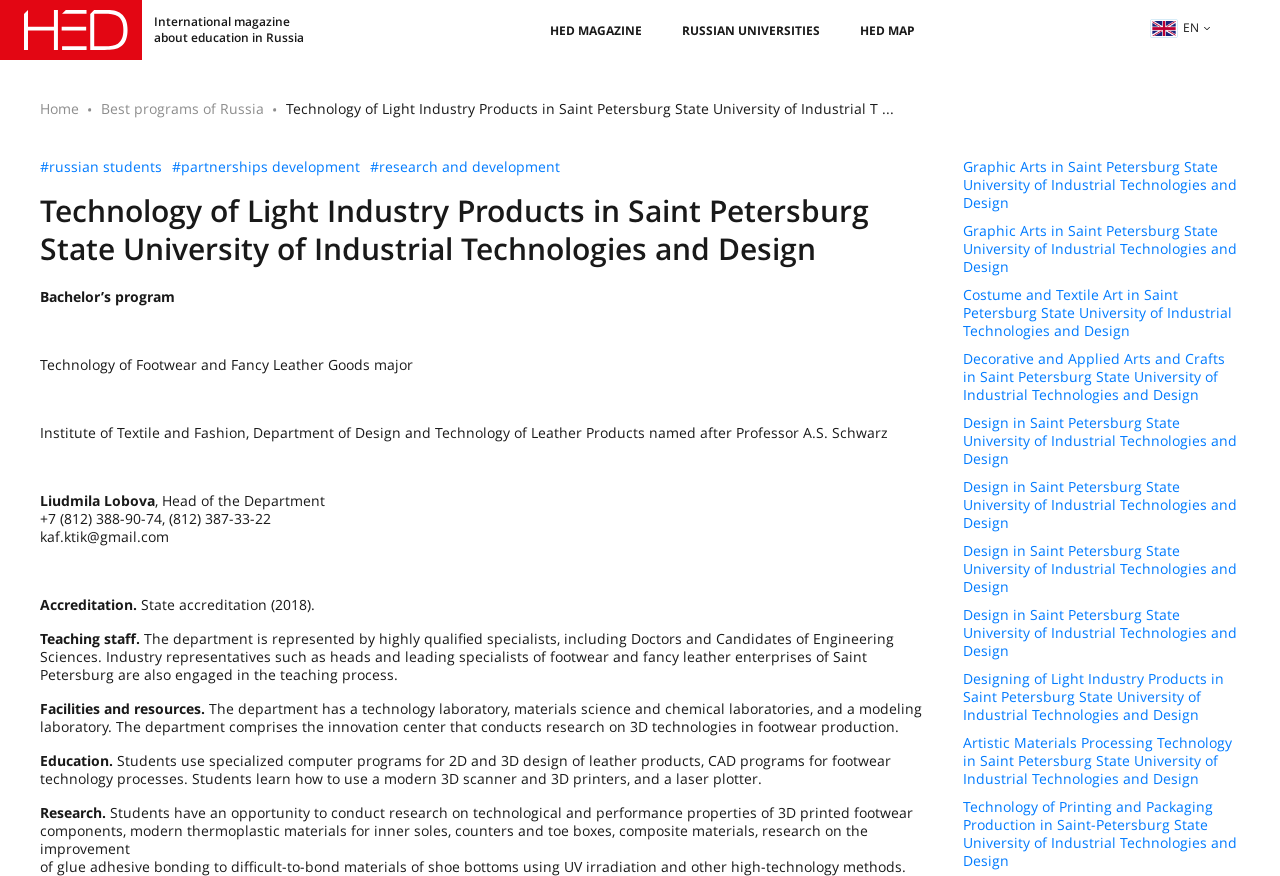Could you provide the bounding box coordinates for the portion of the screen to click to complete this instruction: "Go to the 'Home' page"?

[0.031, 0.113, 0.062, 0.135]